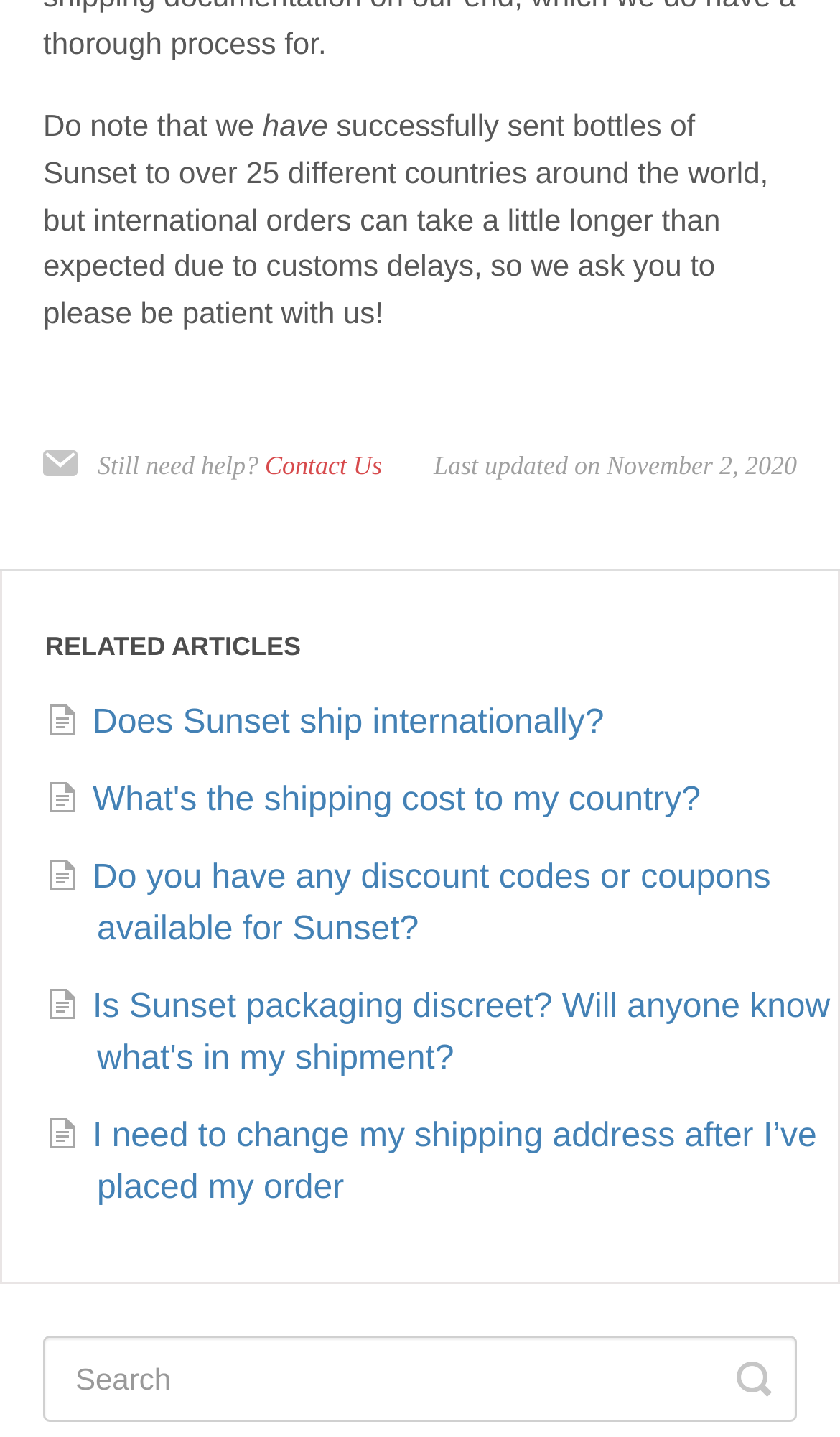Please determine the bounding box coordinates for the element with the description: "input value="Go" value="Go"".

None